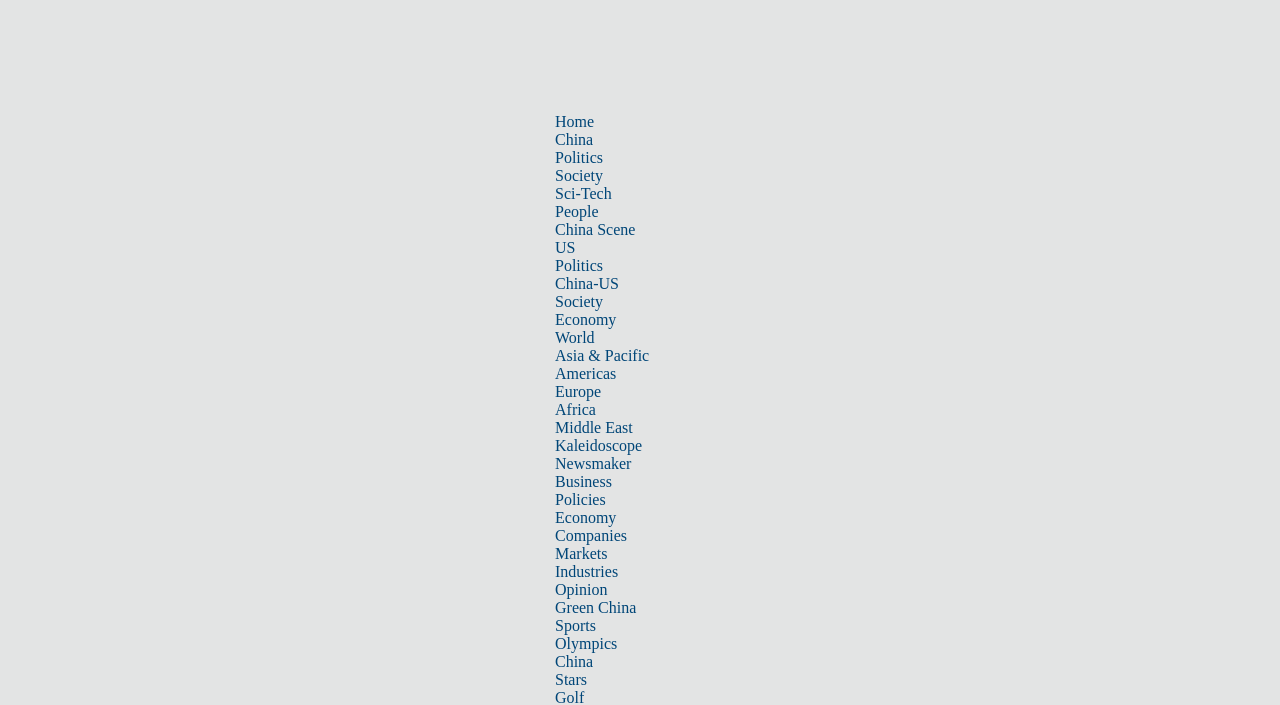What is the category of 'China Scene'?
Please answer using one word or phrase, based on the screenshot.

China